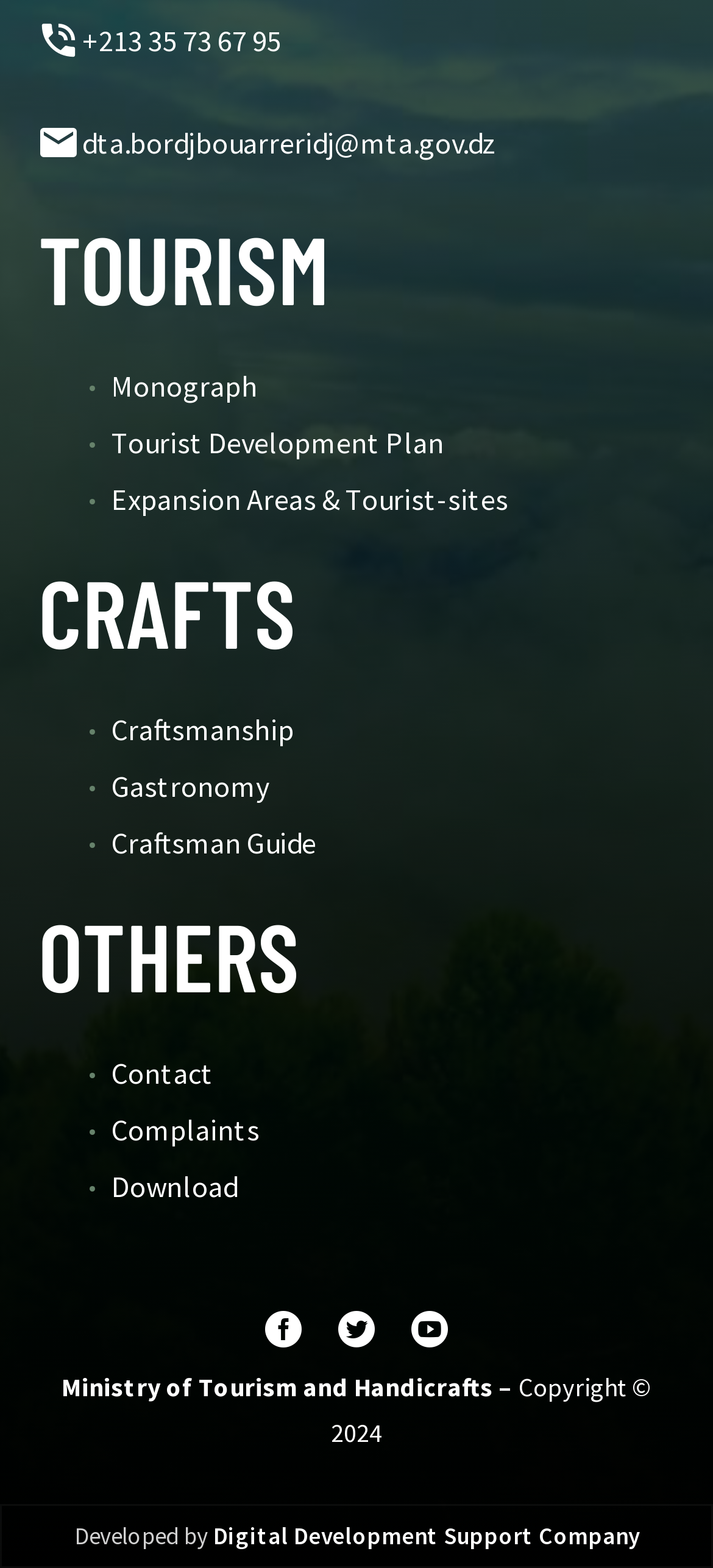Please identify the bounding box coordinates for the region that you need to click to follow this instruction: "View Tourist Development Plan".

[0.156, 0.27, 0.623, 0.293]